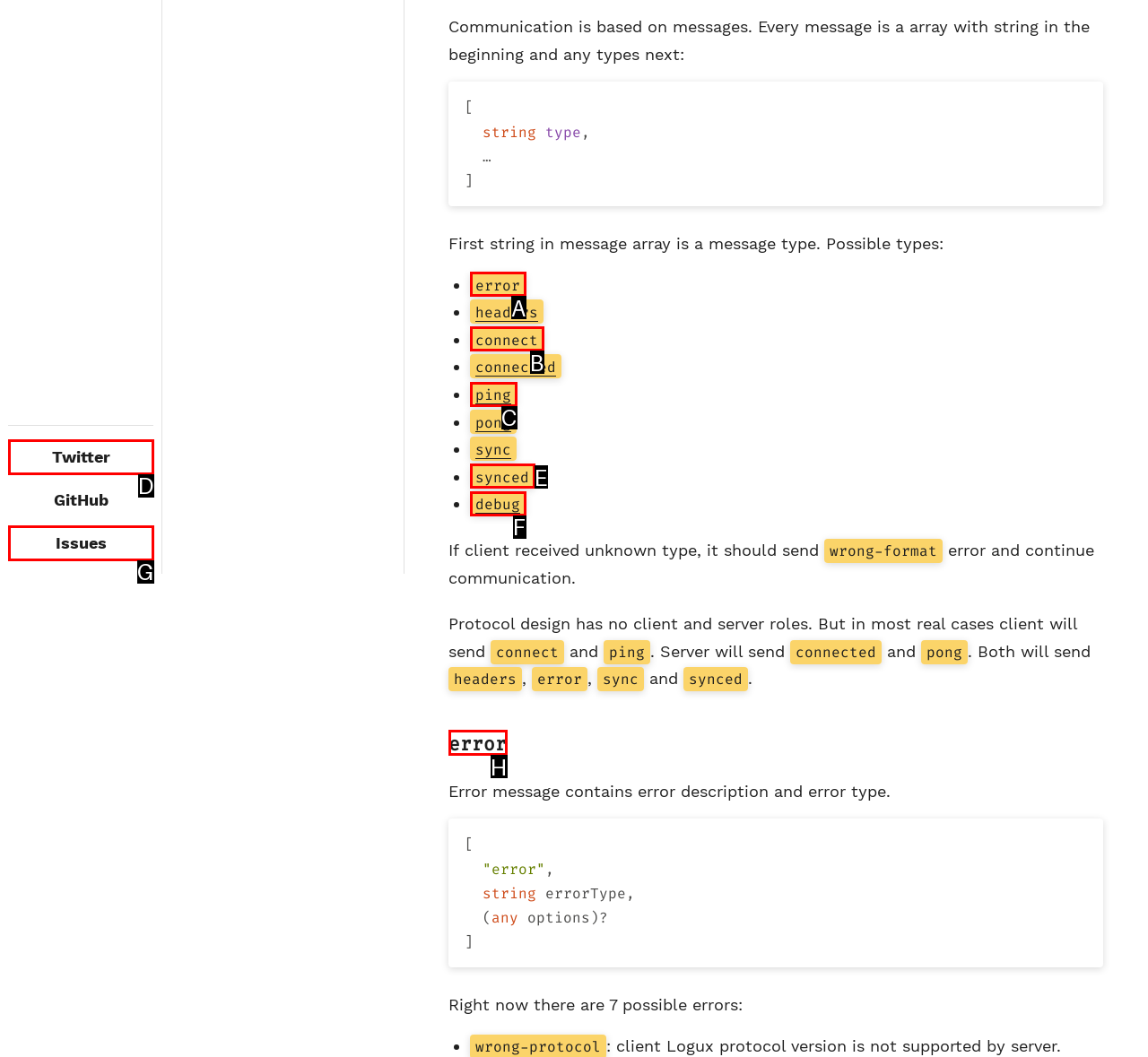Match the HTML element to the description: error. Answer with the letter of the correct option from the provided choices.

A